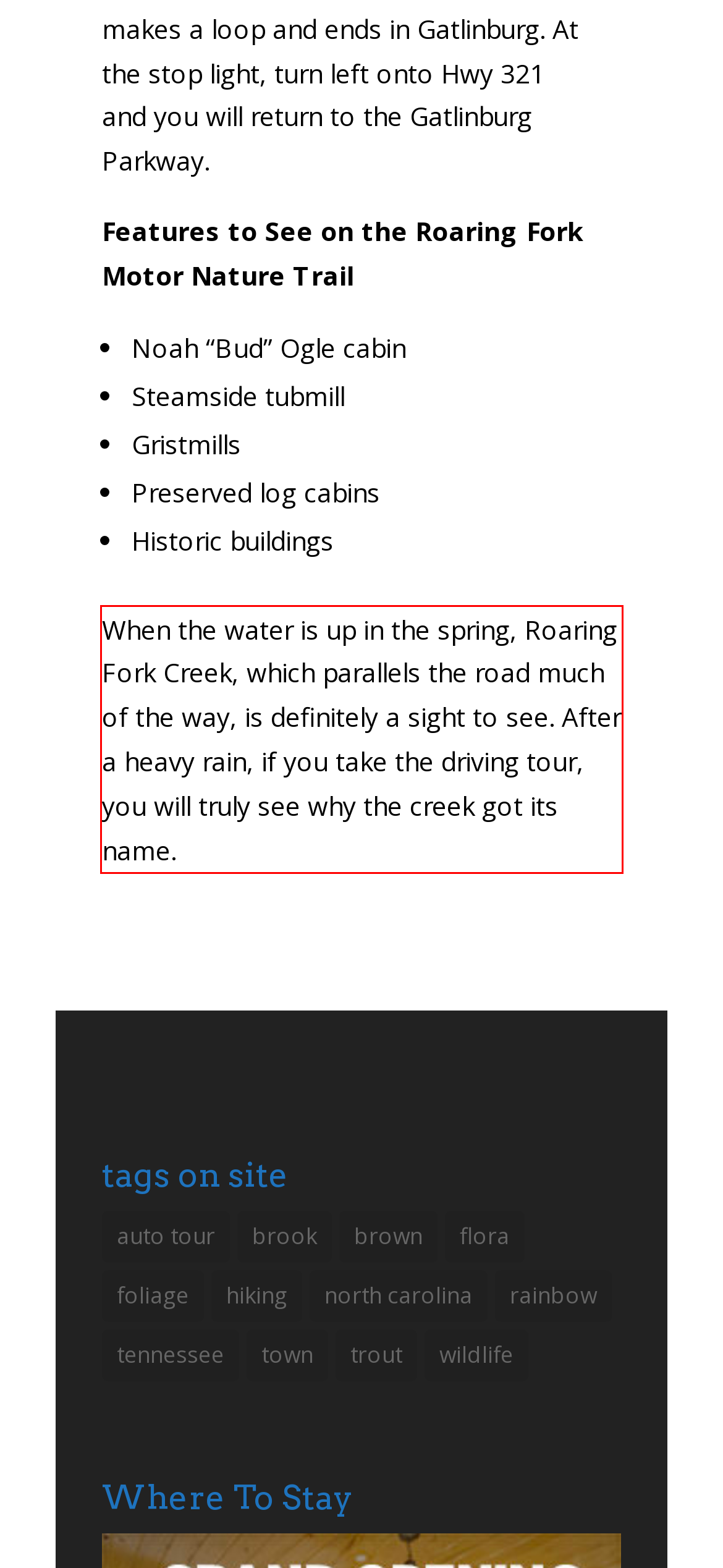You are given a screenshot of a webpage with a UI element highlighted by a red bounding box. Please perform OCR on the text content within this red bounding box.

When the water is up in the spring, Roaring Fork Creek, which parallels the road much of the way, is definitely a sight to see. After a heavy rain, if you take the driving tour, you will truly see why the creek got its name.